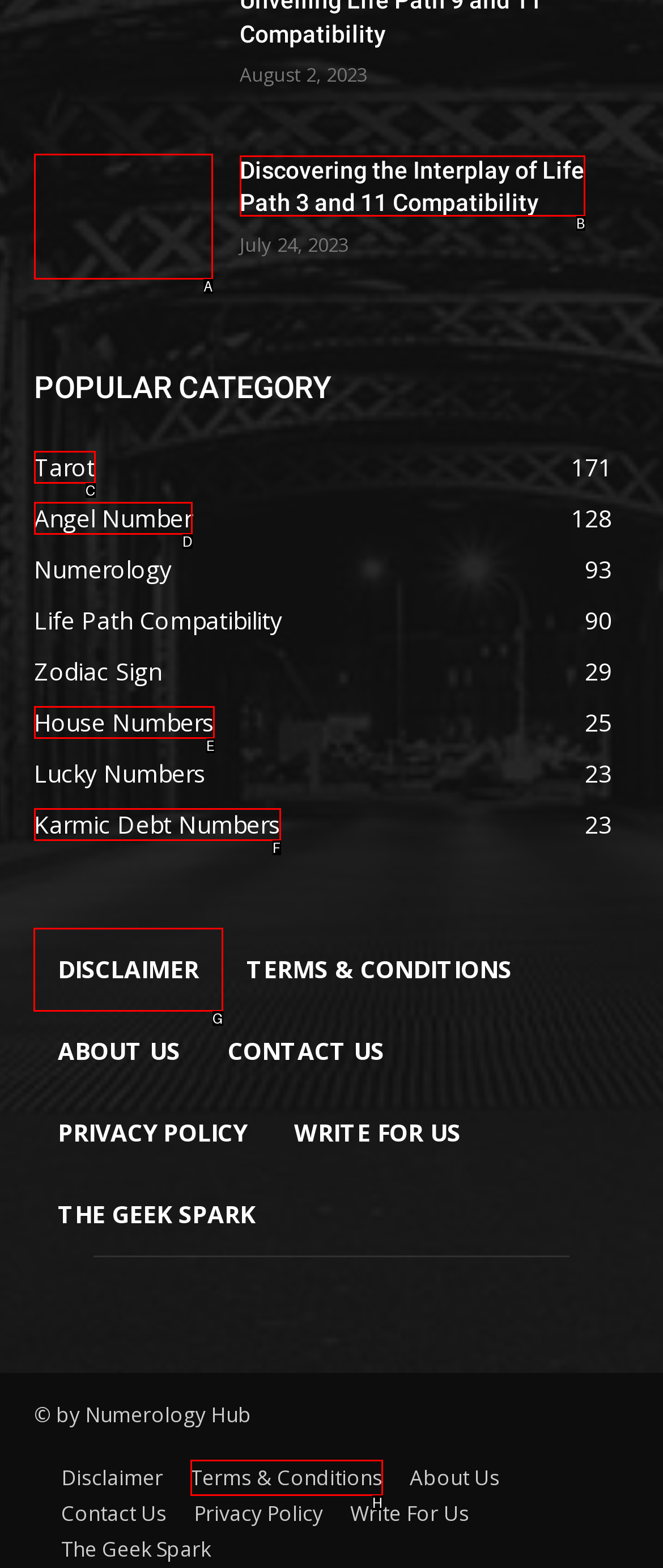Indicate which red-bounded element should be clicked to perform the task: View Disclaimer Answer with the letter of the correct option.

G